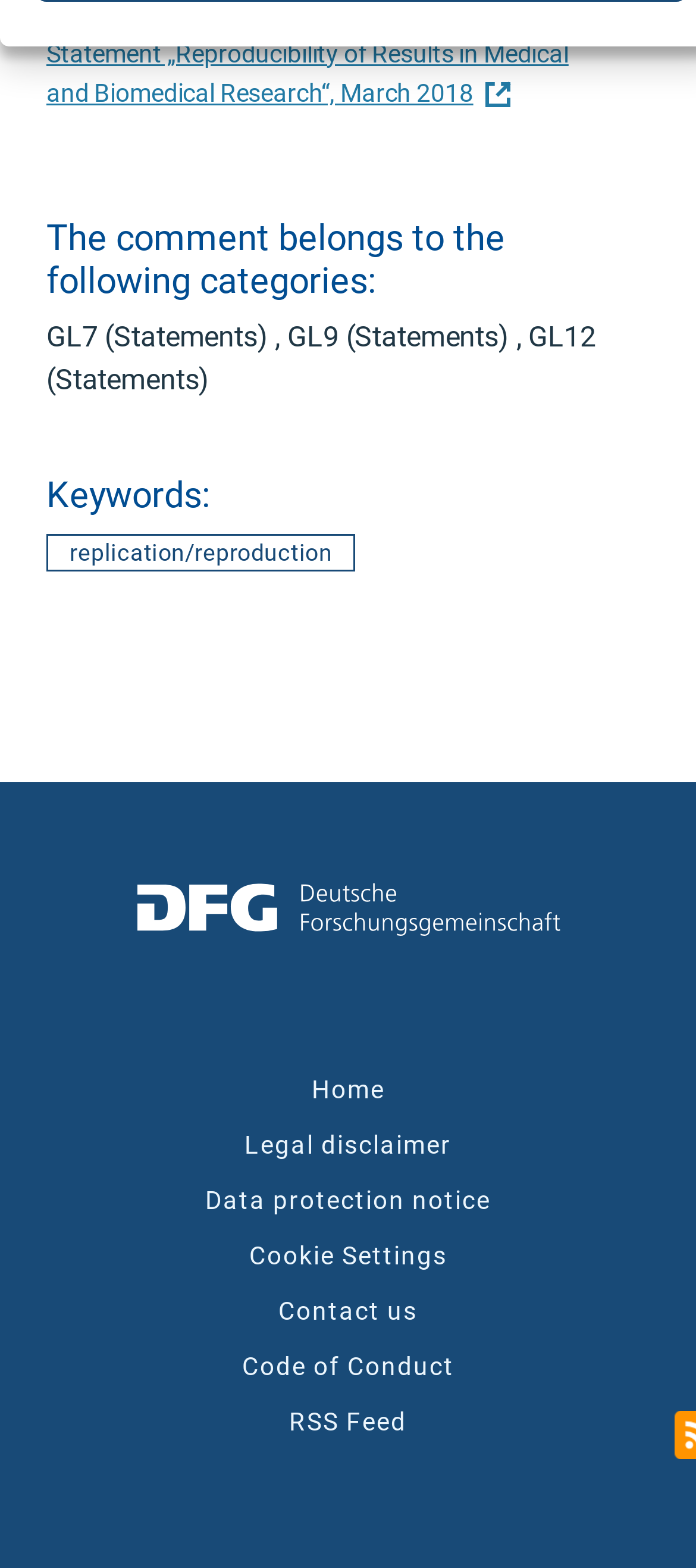How many guidelines are mentioned?
Please respond to the question with a detailed and thorough explanation.

By examining the webpage, I found three guidelines mentioned: Guideline 7 - Cross-phase quality assurance, Guideline 9 - Research design, and Guideline 12 - Documentation. These guidelines are listed under the heading 'The comment belongs to the following categories:'.